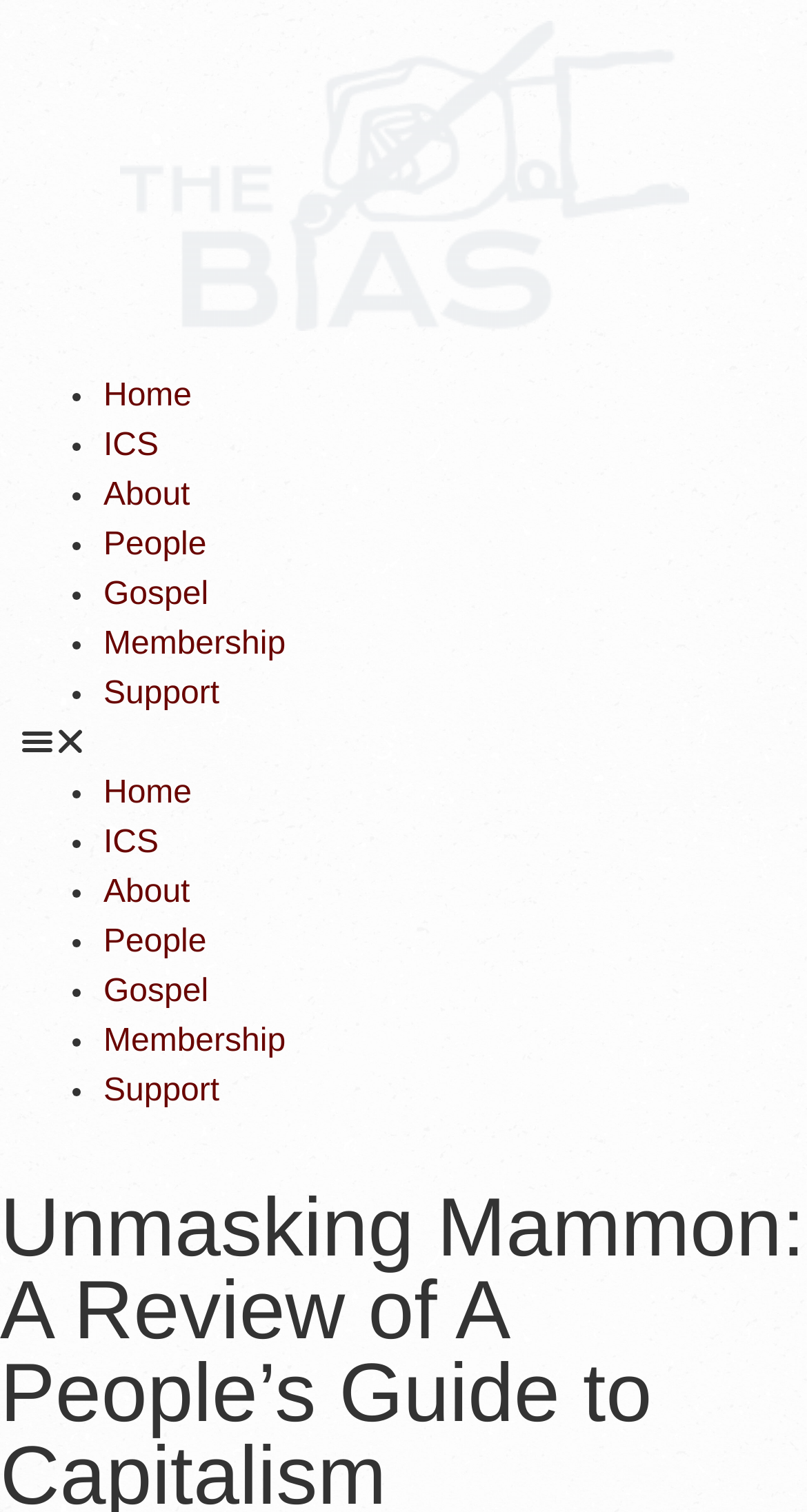What is the image at the top? Examine the screenshot and reply using just one word or a brief phrase.

WHT-bias